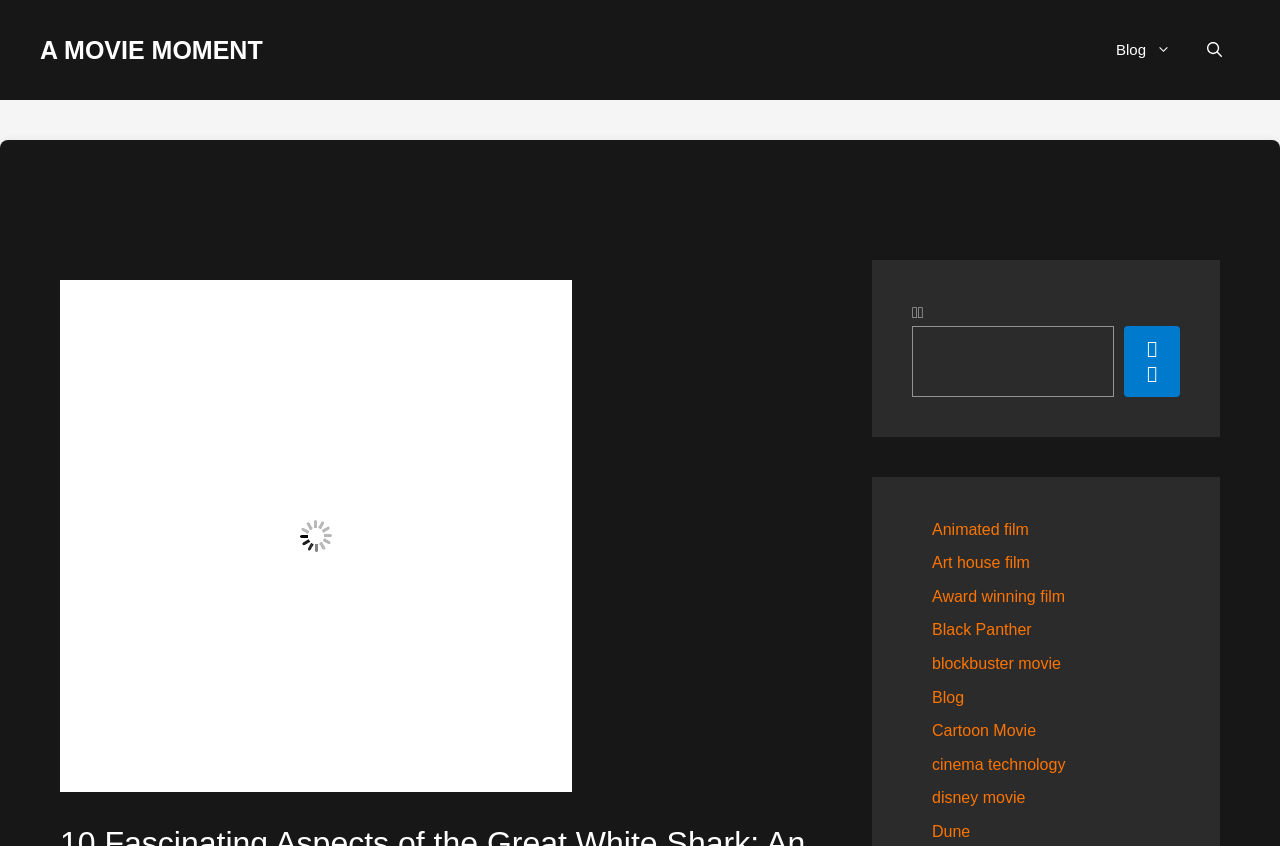Identify the bounding box coordinates of the clickable region required to complete the instruction: "Search for something". The coordinates should be given as four float numbers within the range of 0 and 1, i.e., [left, top, right, bottom].

[0.712, 0.385, 0.87, 0.469]